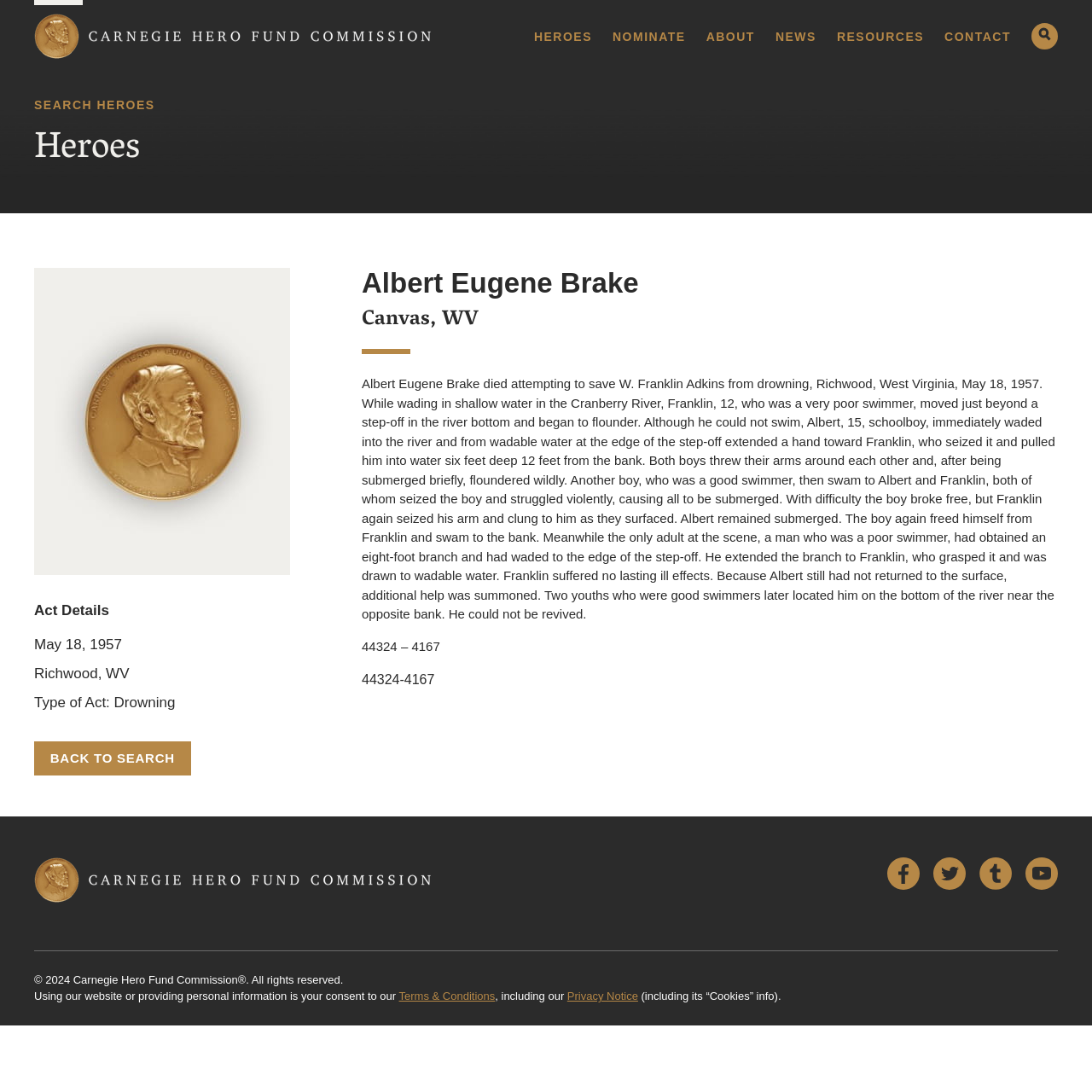Find the coordinates for the bounding box of the element with this description: "Heroes".

[0.489, 0.028, 0.542, 0.039]